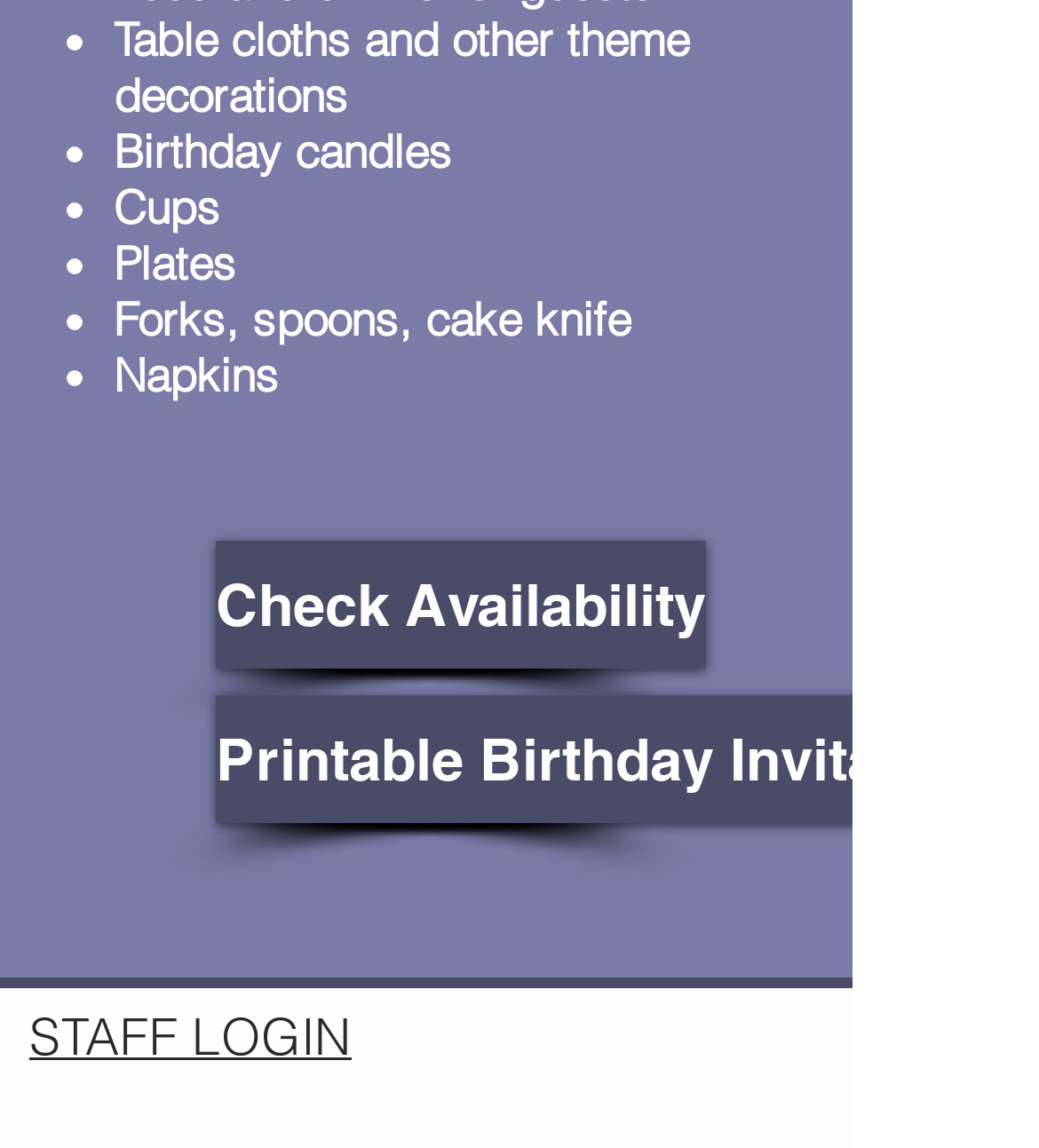What is the purpose of the 'Check Availability' link?
Please answer the question with as much detail and depth as you can.

The 'Check Availability' link is likely used to check the availability of party supplies or services, allowing users to determine if the items they need are in stock or available for use.